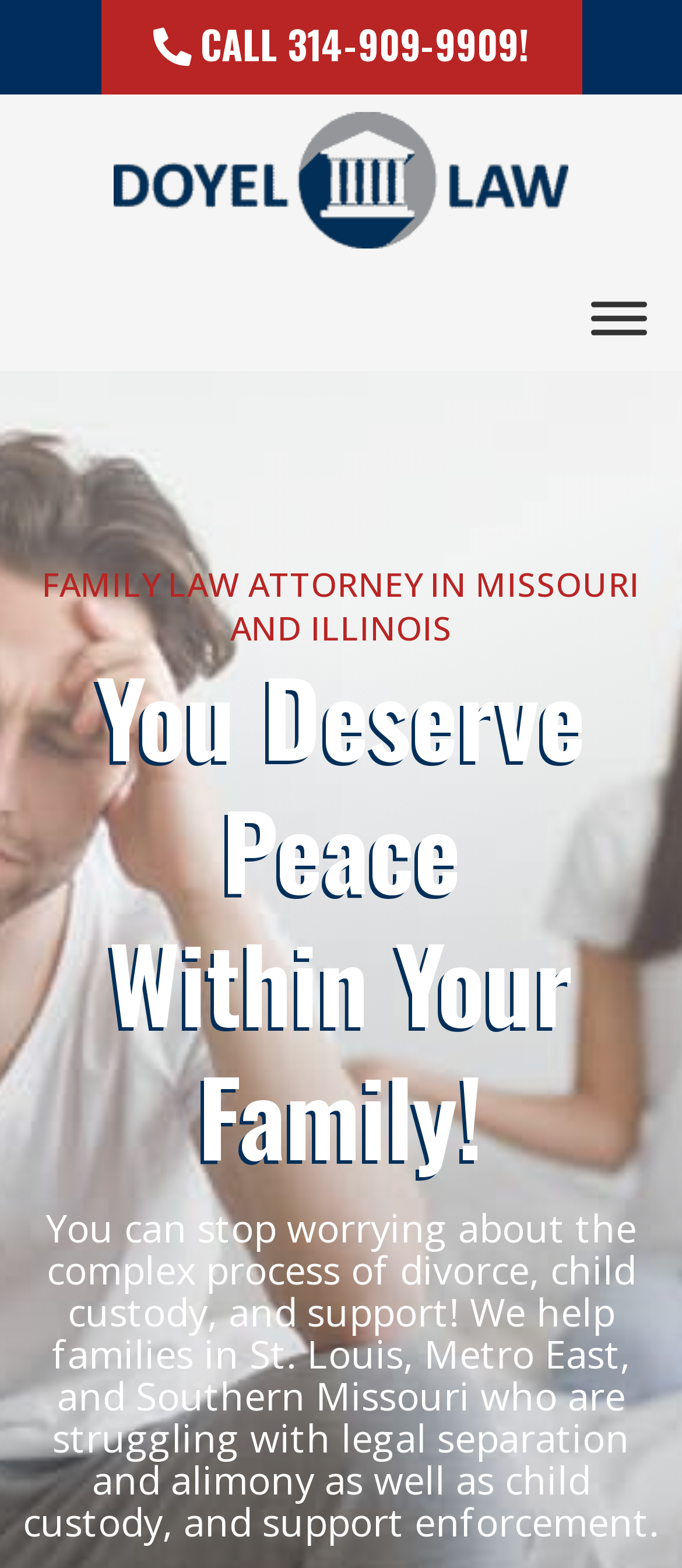Using the format (top-left x, top-left y, bottom-right x, bottom-right y), and given the element description, identify the bounding box coordinates within the screenshot: alt="Bankruptcy attorney Sunset Hills MO"

[0.167, 0.071, 0.833, 0.158]